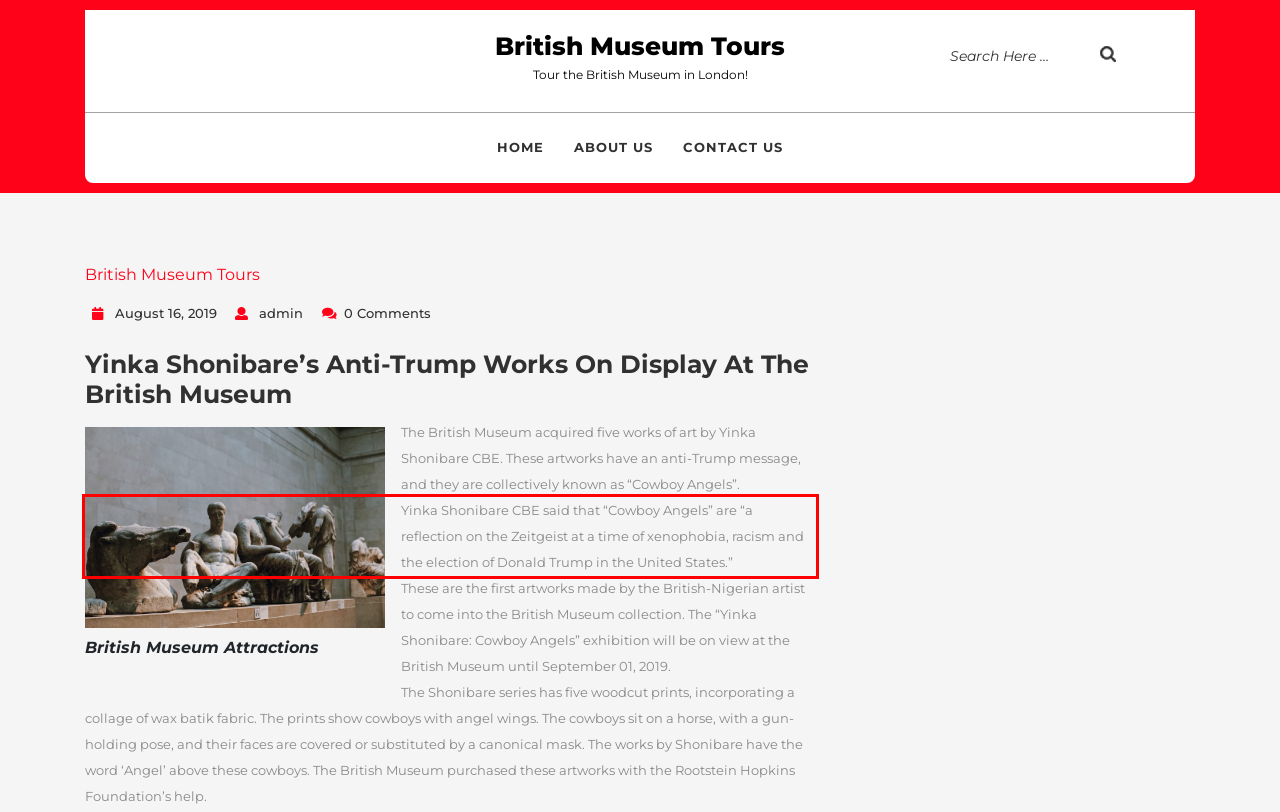You have a screenshot of a webpage with a red bounding box. Identify and extract the text content located inside the red bounding box.

Yinka Shonibare CBE said that “Cowboy Angels” are “a reflection on the Zeitgeist at a time of xenophobia, racism and the election of Donald Trump in the United States.”